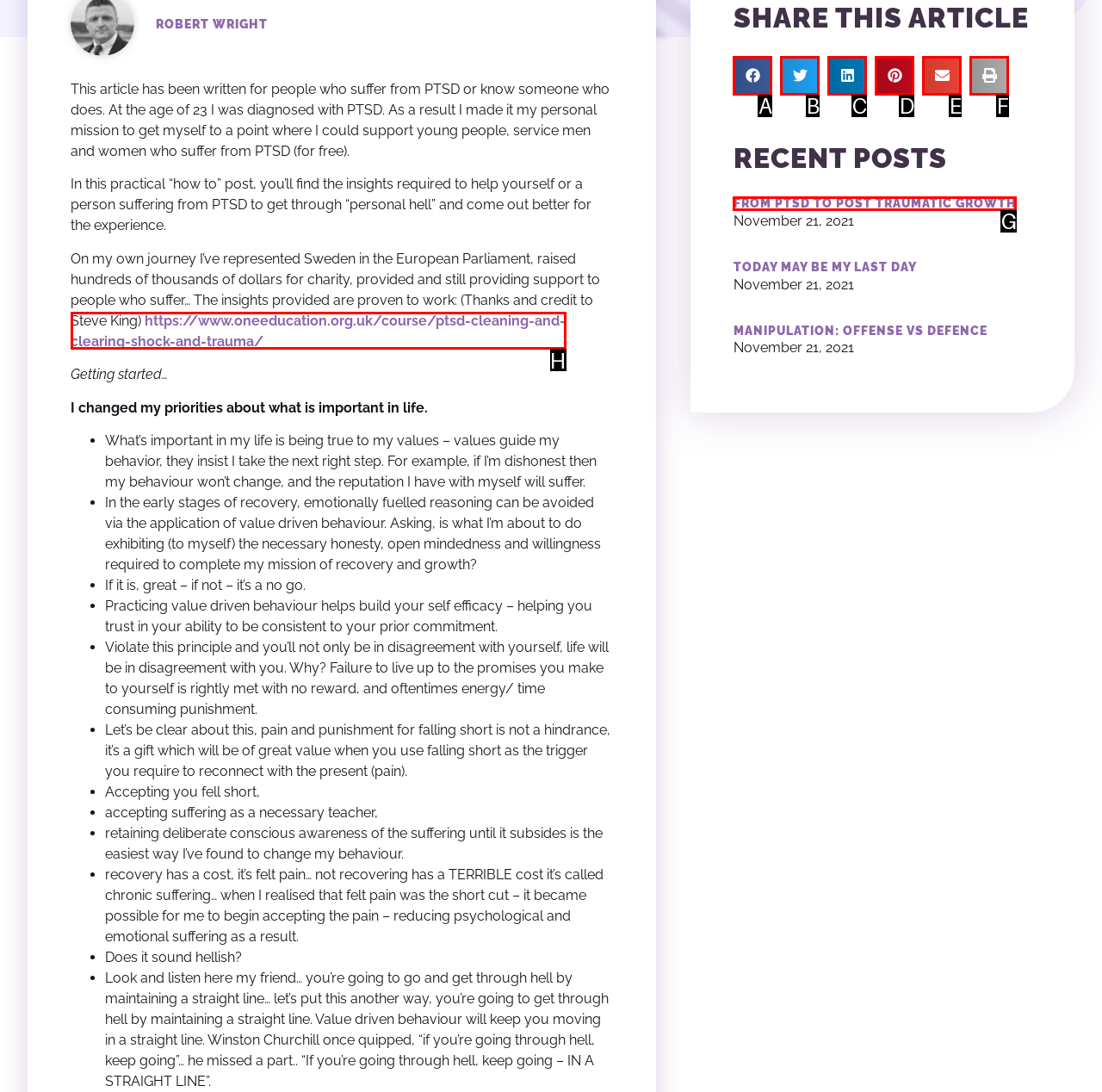Examine the description: https://www.oneeducation.org.uk/course/ptsd-cleaning-and-clearing-shock-and-trauma/ and indicate the best matching option by providing its letter directly from the choices.

H